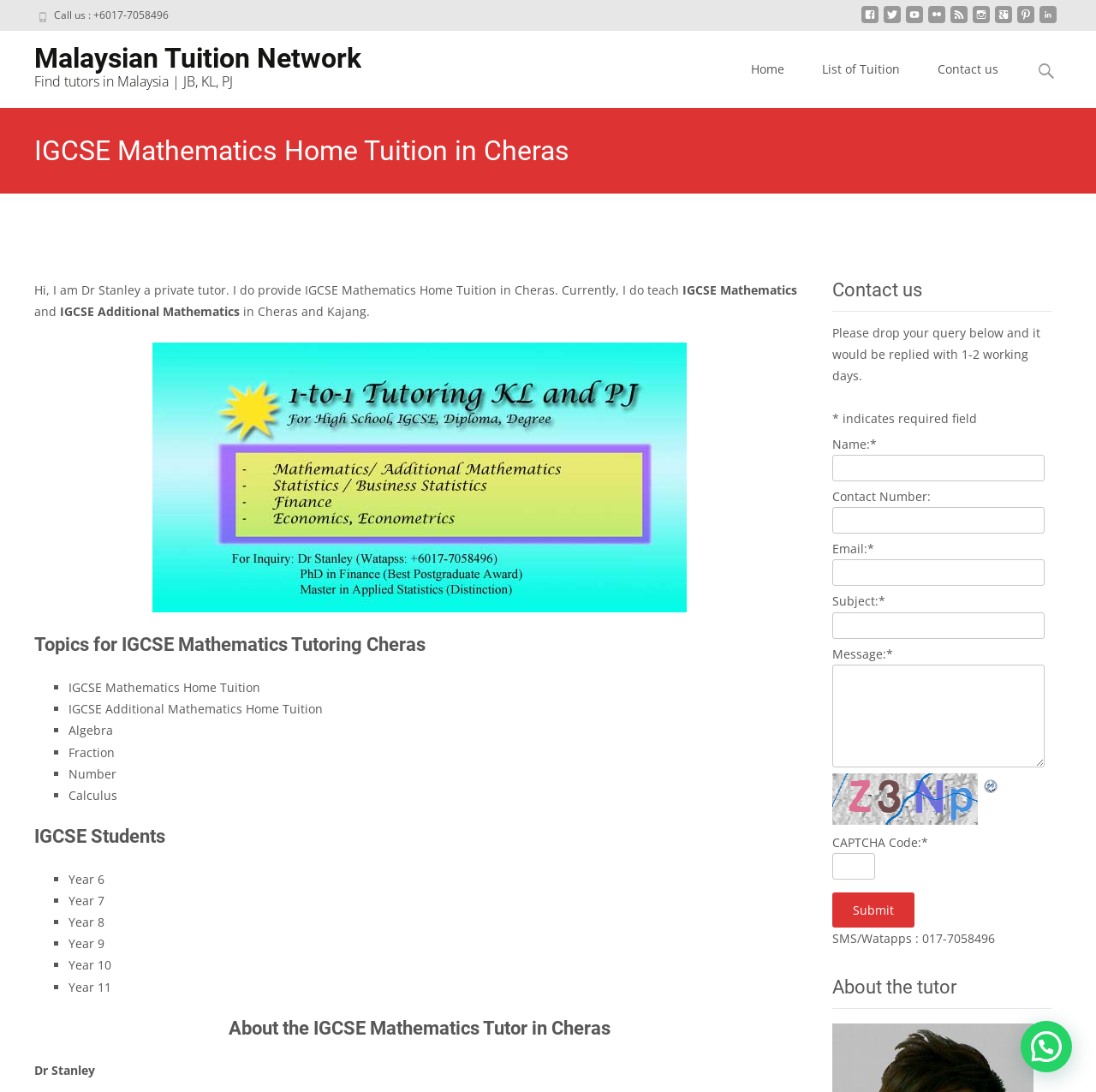Provide the bounding box coordinates of the HTML element described by the text: "Contact us". The coordinates should be in the format [left, top, right, bottom] with values between 0 and 1.

[0.84, 0.028, 0.927, 0.099]